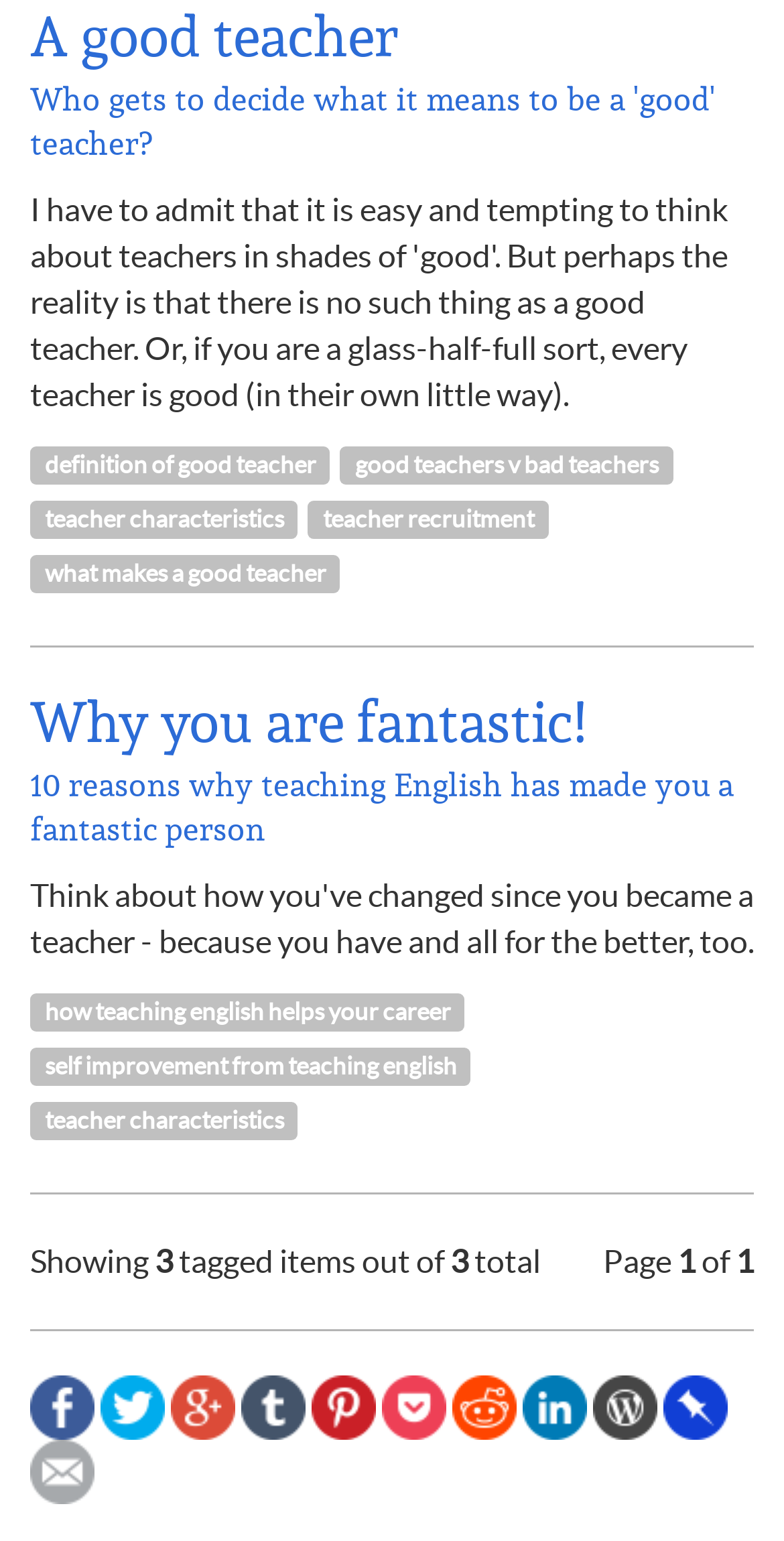How many social media links are there?
Using the image provided, answer with just one word or phrase.

9